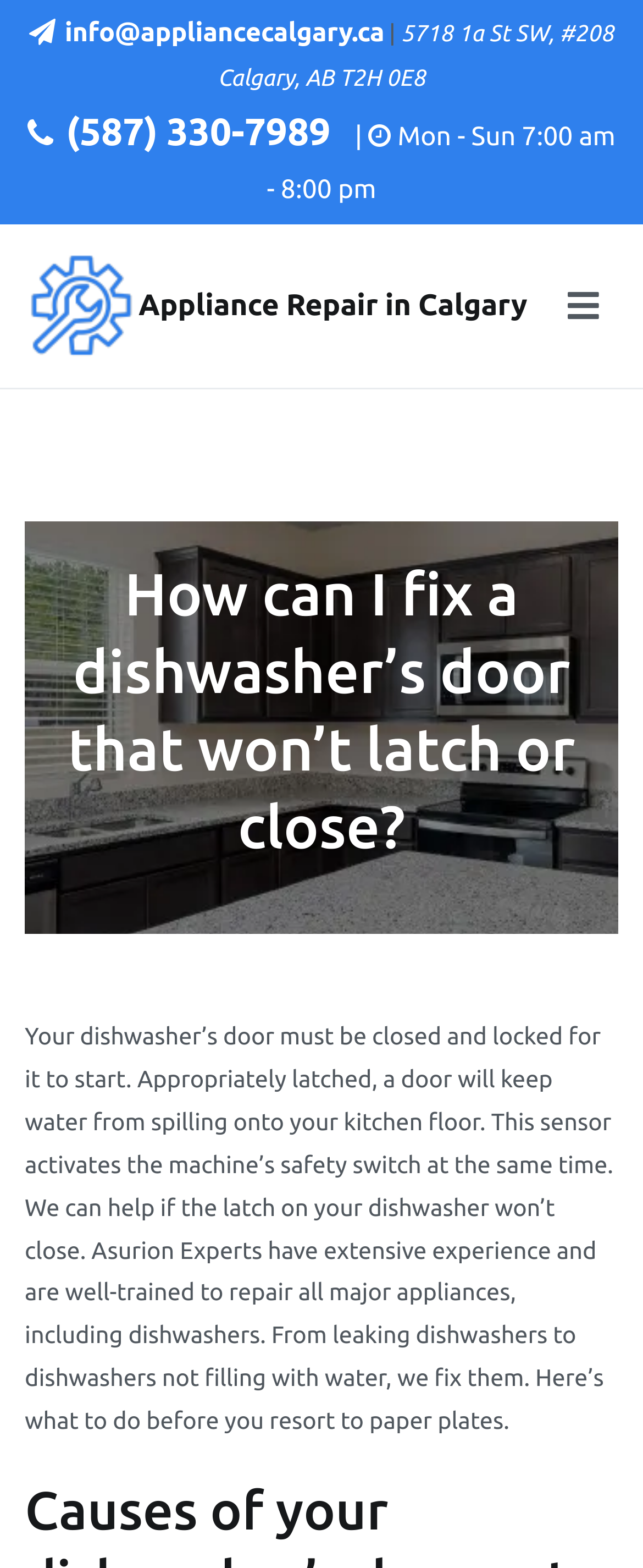What type of appliances does Appliance Calgary repair?
Based on the screenshot, give a detailed explanation to answer the question.

I found this information by reading the article, which mentions that Asurion Experts have extensive experience and are well-trained to repair all major appliances, including dishwashers.